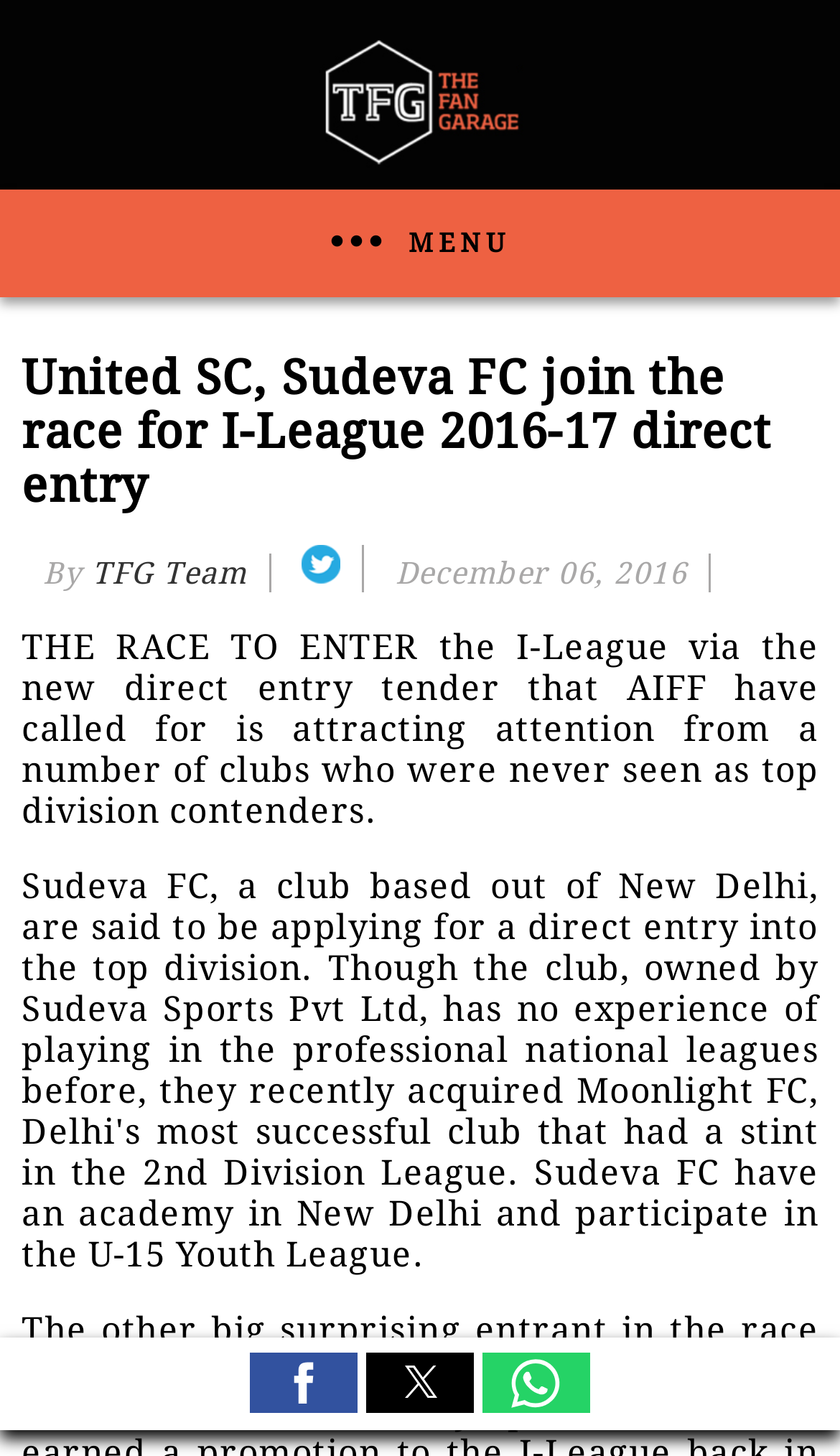What is the name of the football club mentioned?
Can you provide an in-depth and detailed response to the question?

By analyzing the webpage, I found the heading 'United SC, Sudeva FC join the race for I-League 2016-17 direct entry' which indicates that United SC is one of the football clubs mentioned.